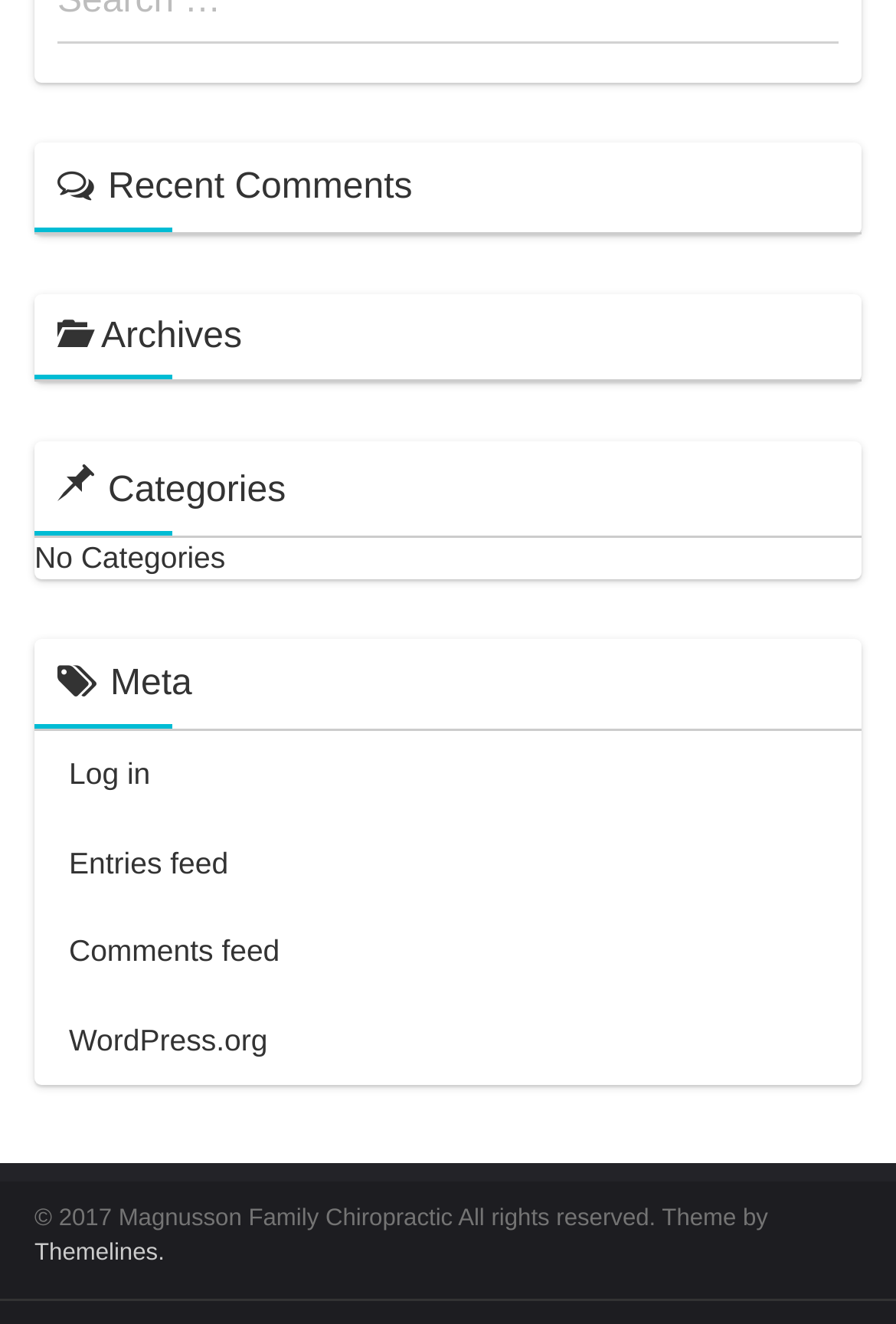Determine the bounding box coordinates of the UI element described by: "WordPress.org".

[0.038, 0.753, 0.962, 0.82]